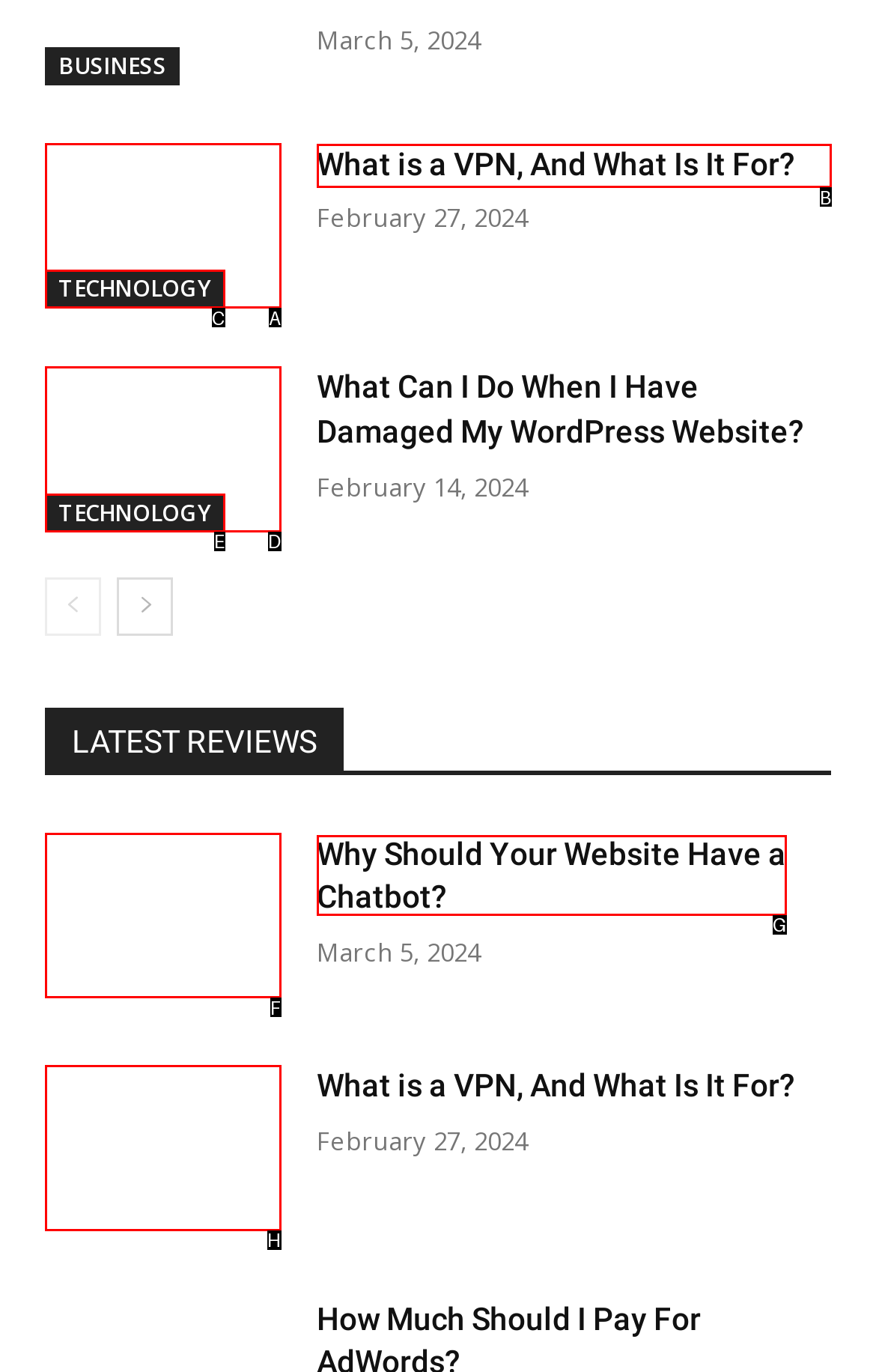Please indicate which HTML element should be clicked to fulfill the following task: Read about What is a VPN, And What Is It For?. Provide the letter of the selected option.

B